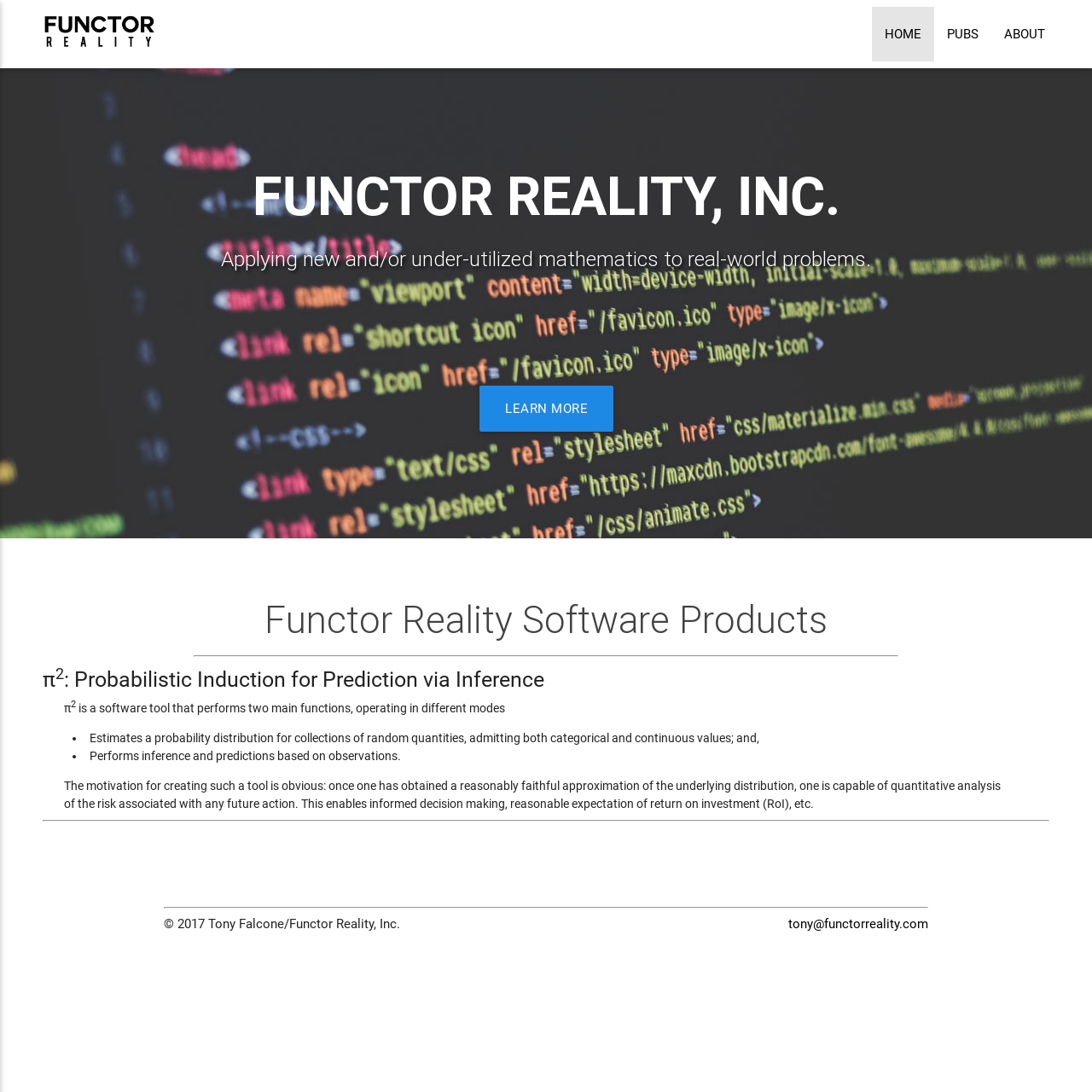Give a concise answer of one word or phrase to the question: 
Who is the copyright holder of the website?

Tony Falcone/Functor Reality, Inc.